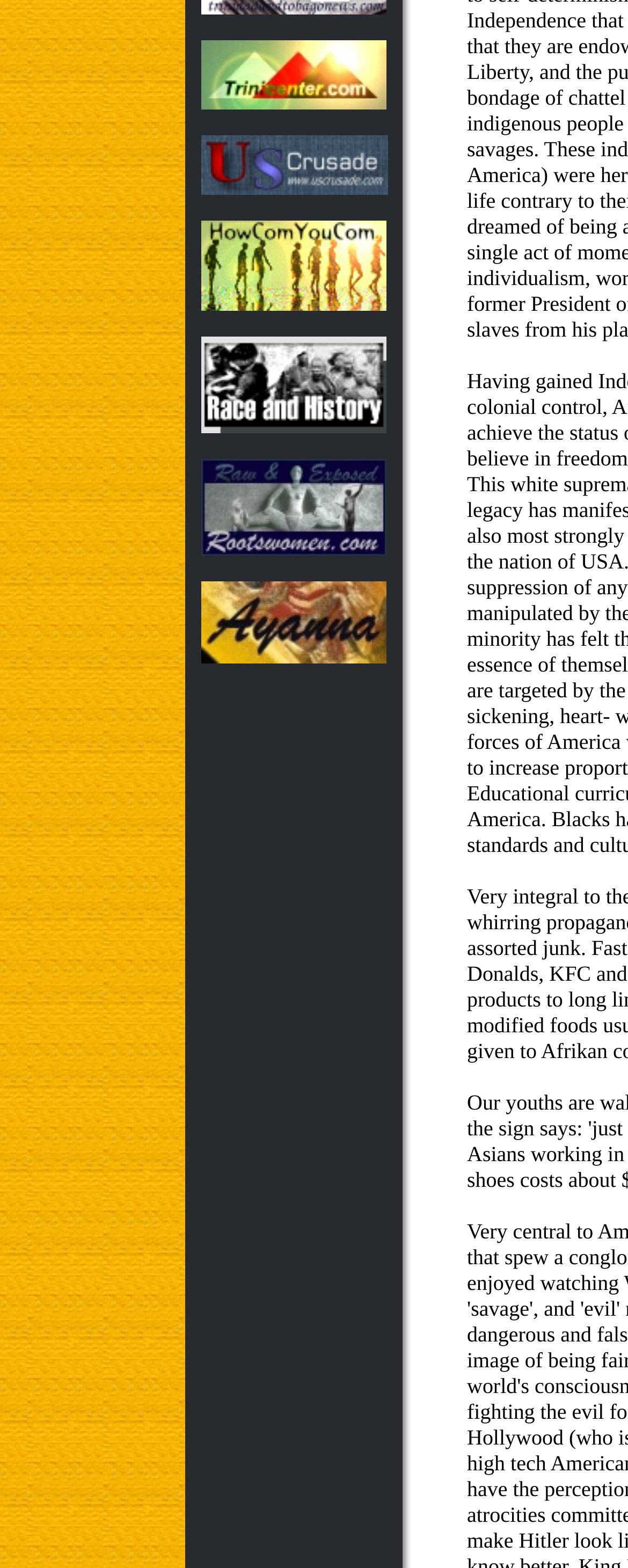Using the description "alt="howcomyoucom.com"", predict the bounding box of the relevant HTML element.

[0.321, 0.186, 0.615, 0.201]